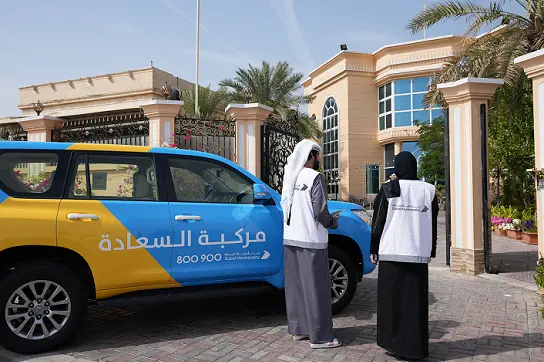Answer the question below in one word or phrase:
What type of trees are surrounding the building?

Palm trees